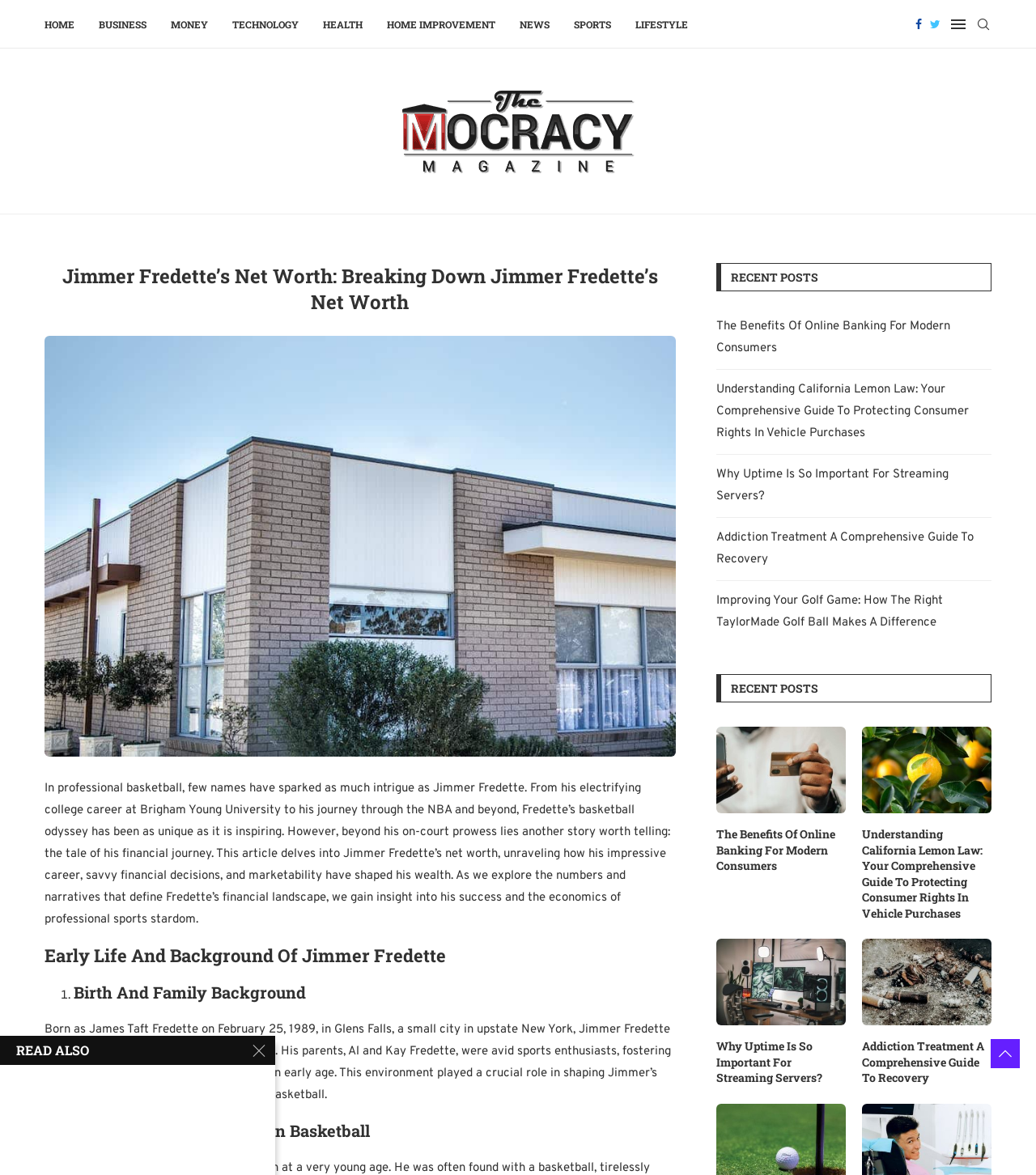What is the headline of the webpage?

Jimmer Fredette’s Net Worth: Breaking Down Jimmer Fredette’s Net Worth